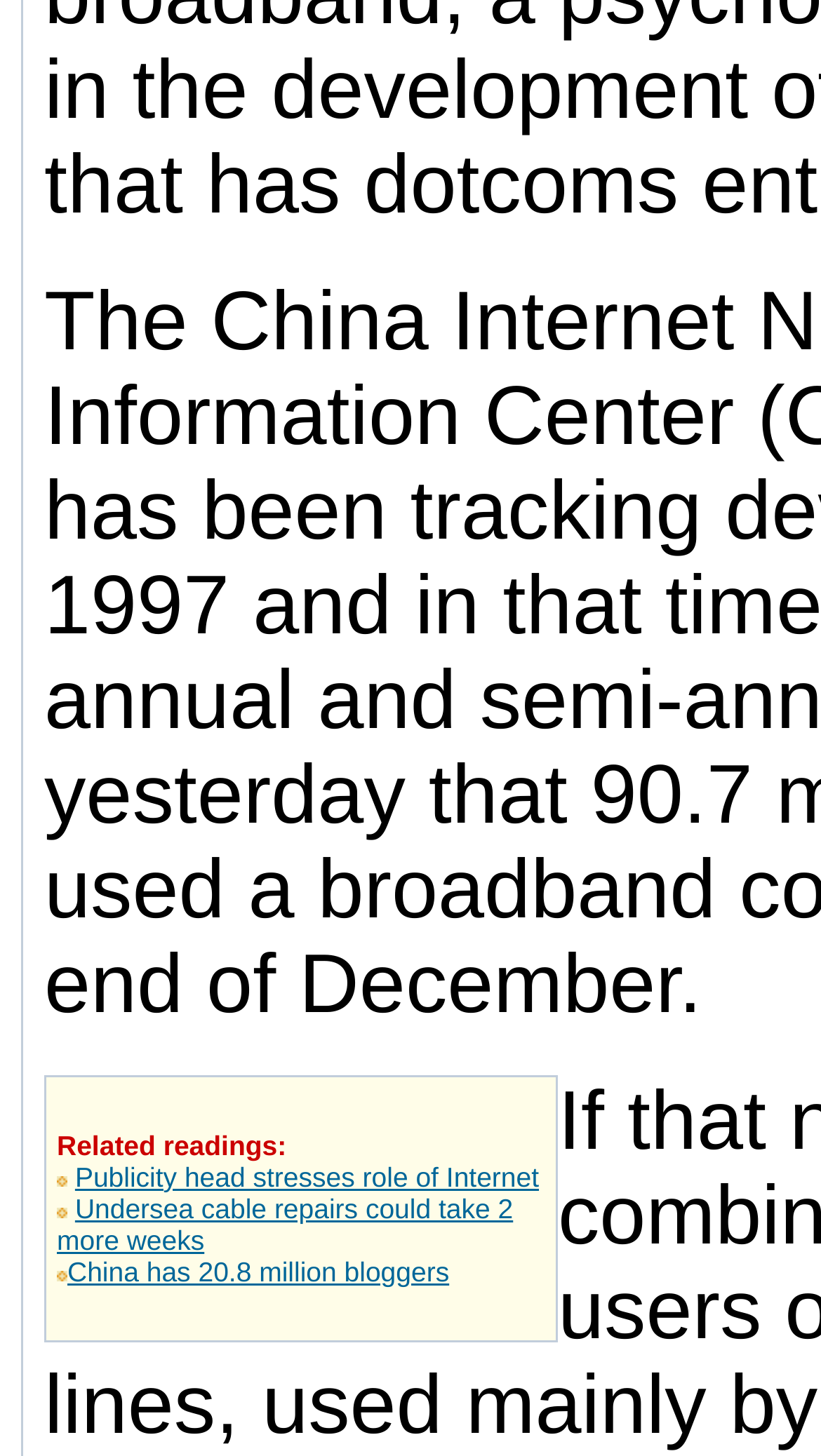What is the topic of the first related reading?
Please look at the screenshot and answer in one word or a short phrase.

Role of Internet